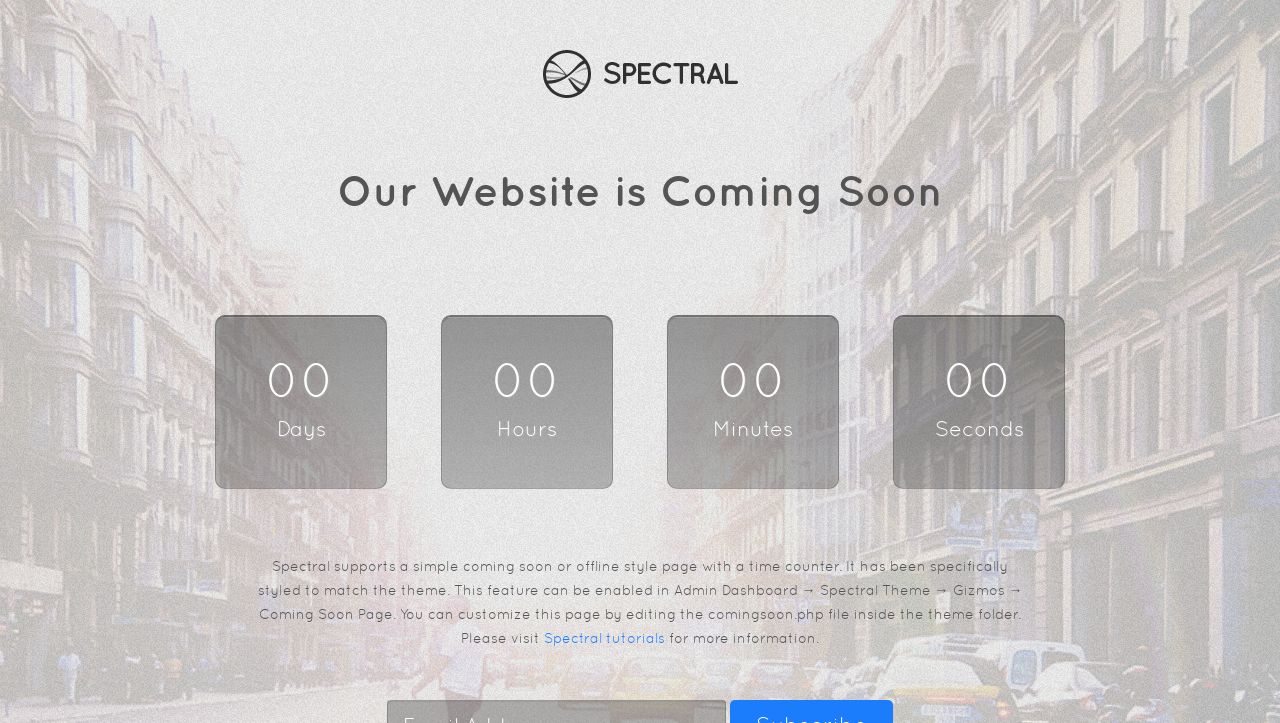Please reply with a single word or brief phrase to the question: 
How can the coming soon page be customized?

By editing comingsoon.php